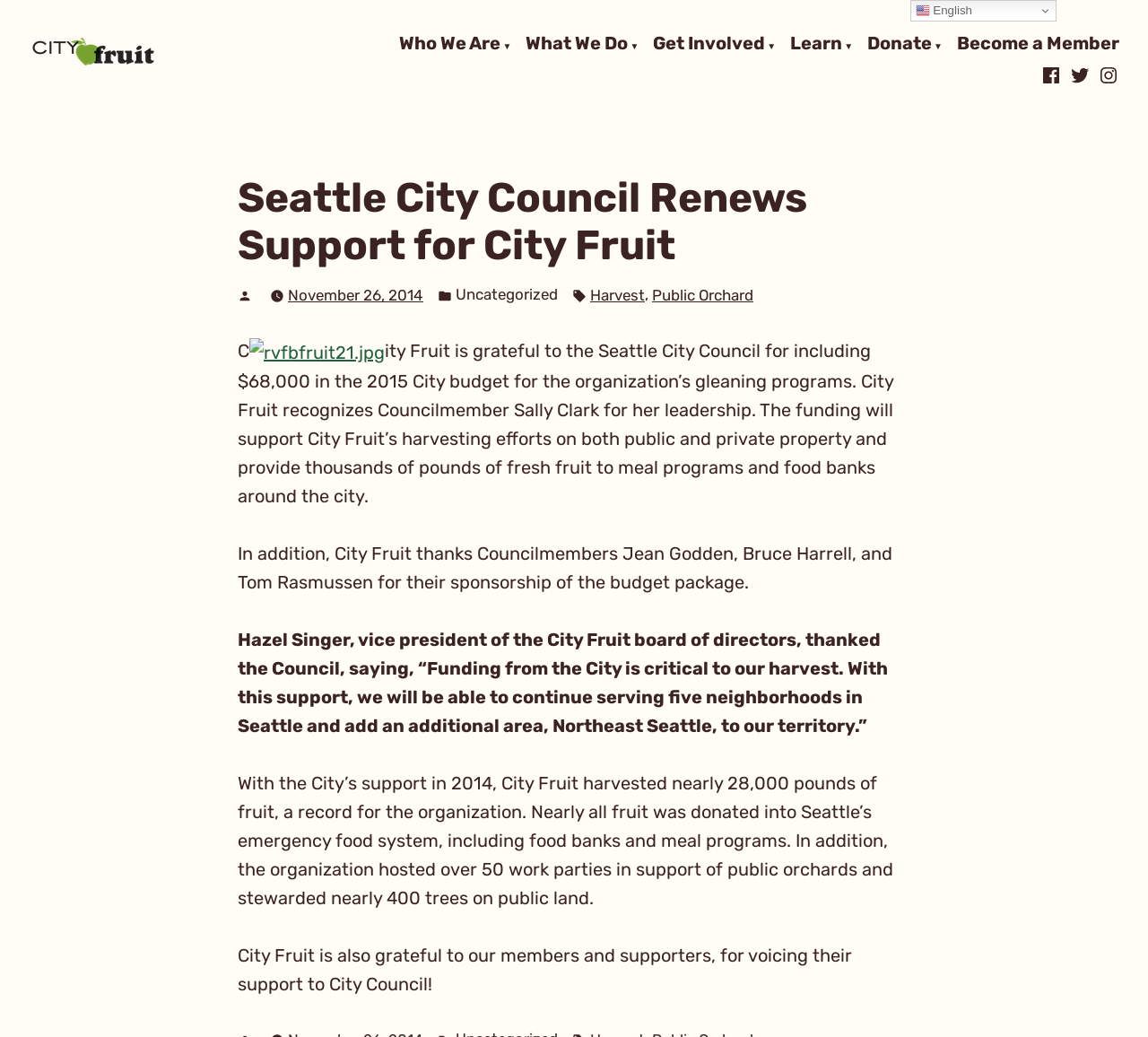Give a one-word or one-phrase response to the question: 
What is the name of the organization?

City Fruit